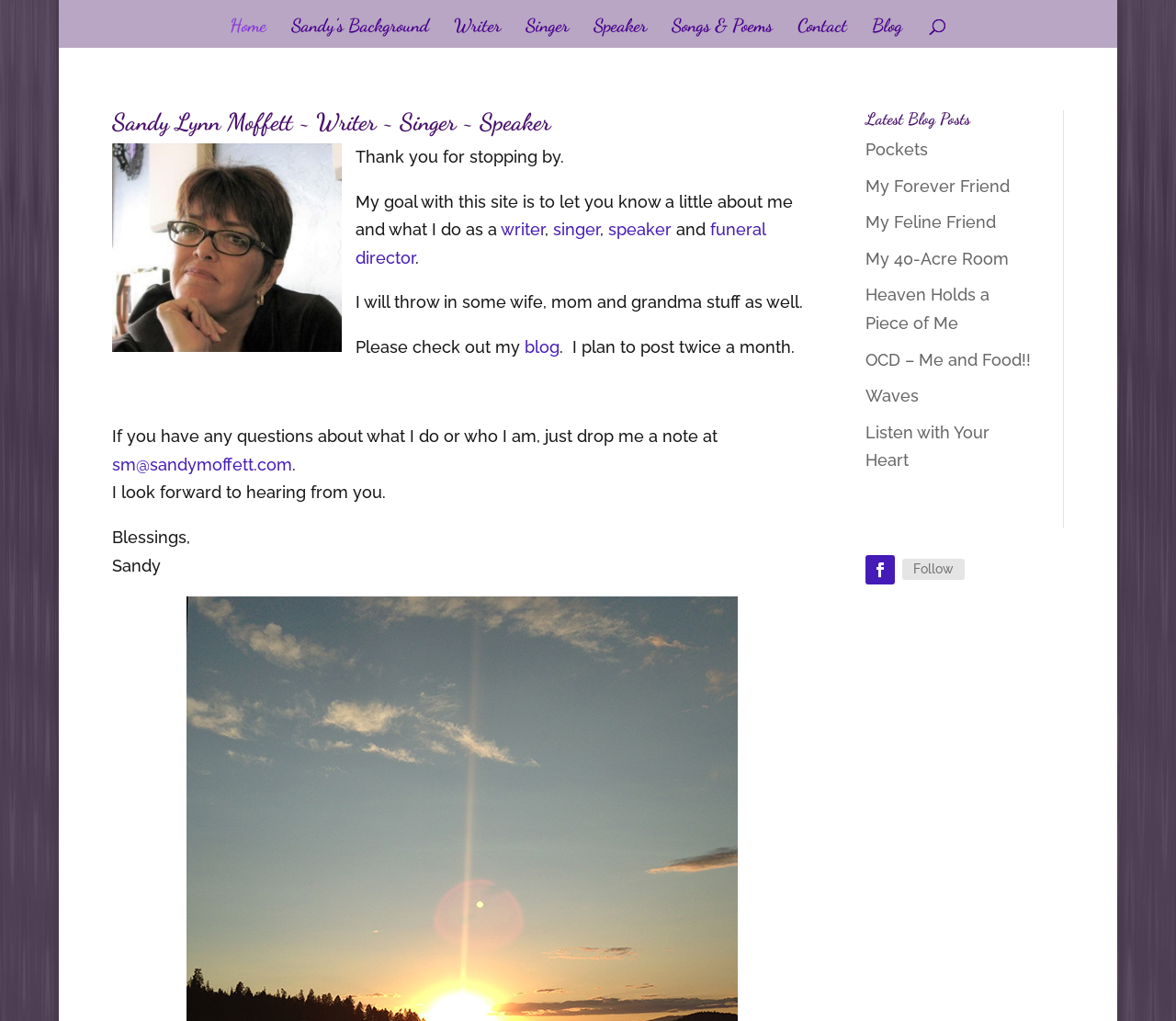Use one word or a short phrase to answer the question provided: 
What is the frequency of blog posts?

Twice a month